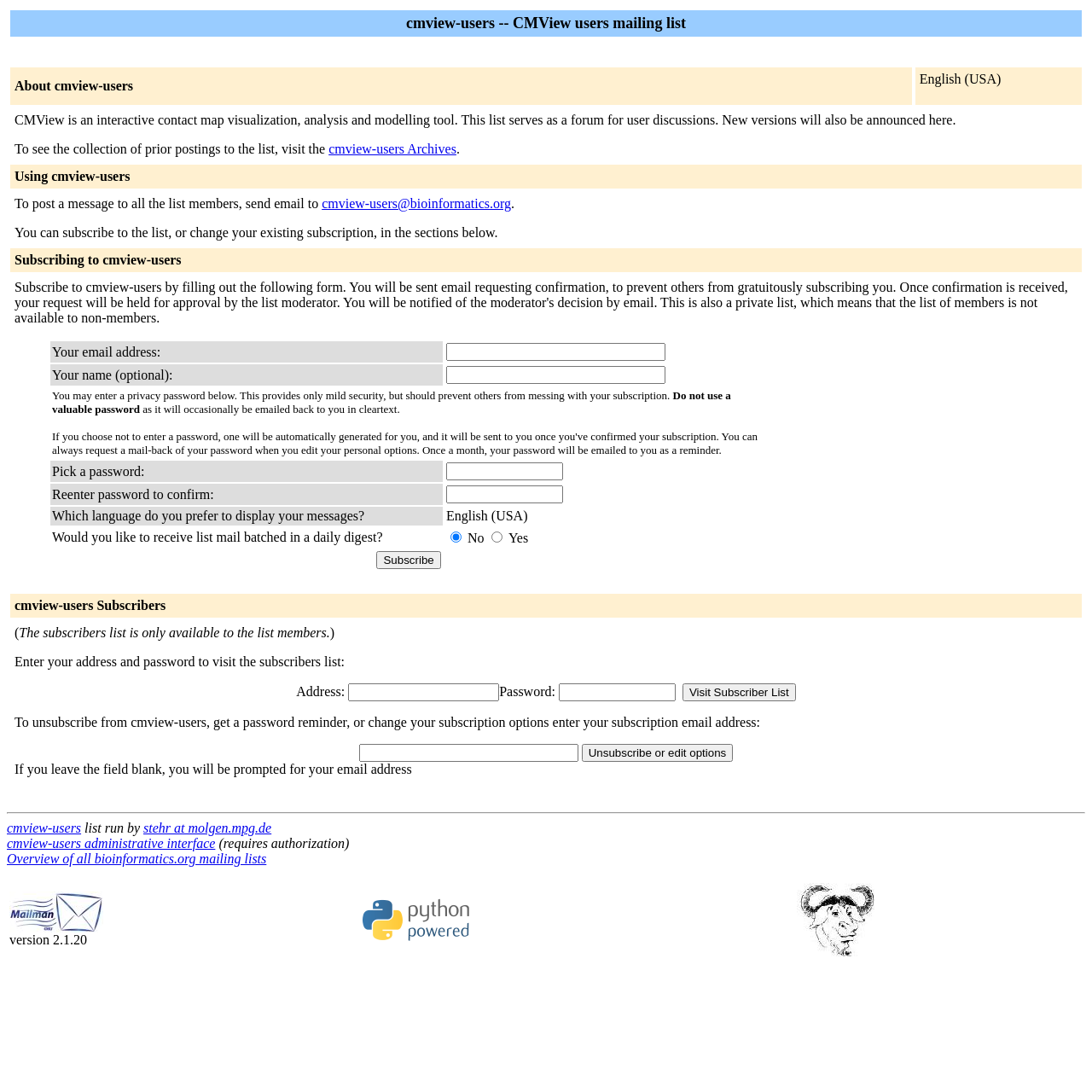Respond with a single word or phrase:
What is required to subscribe to cmview-users?

Email address and password